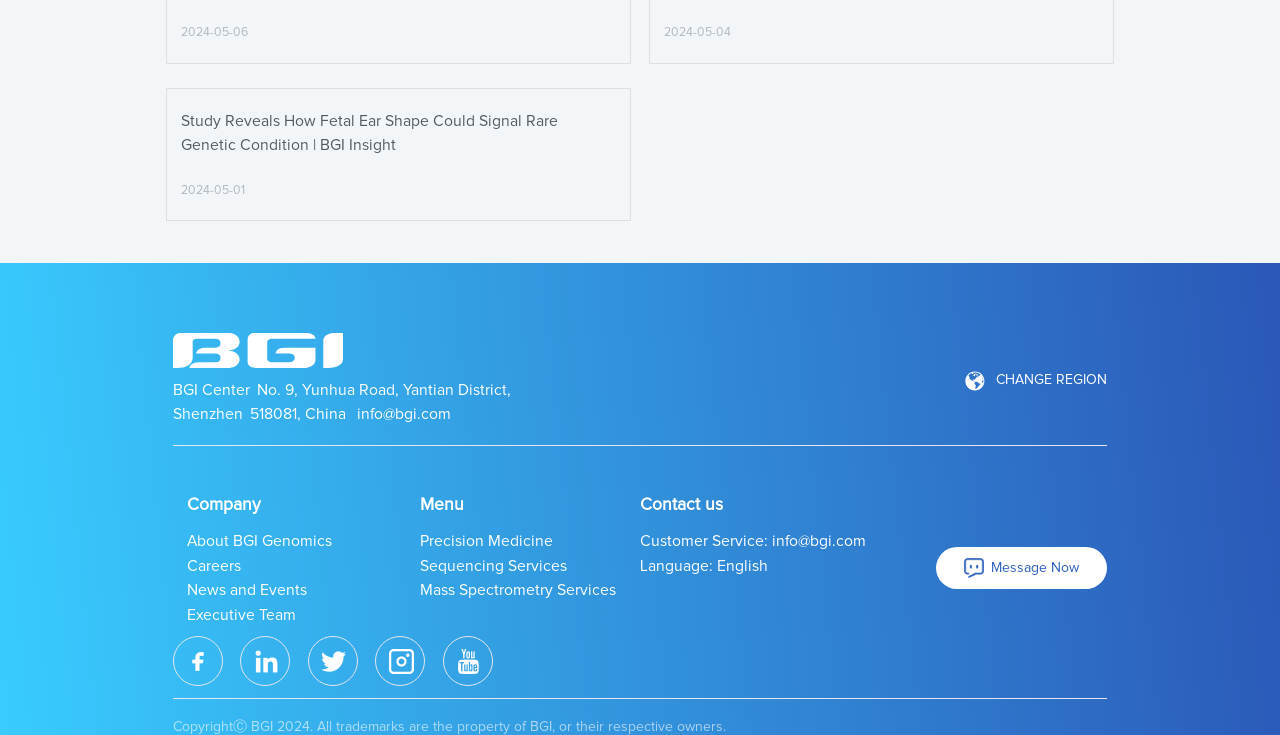Find the bounding box coordinates of the clickable area that will achieve the following instruction: "Message now".

[0.731, 0.744, 0.865, 0.801]